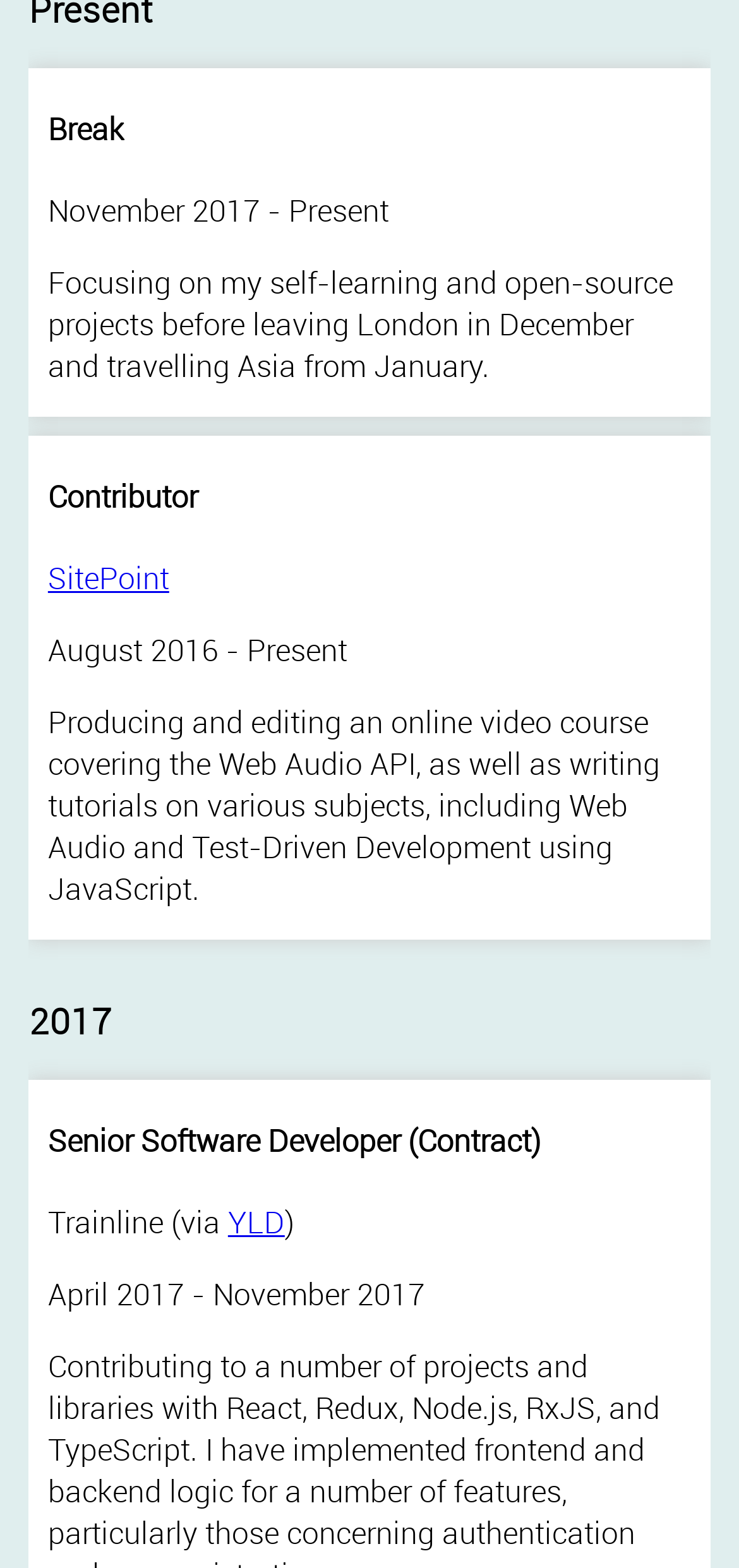Determine the bounding box for the UI element that matches this description: "SitePoint".

[0.065, 0.355, 0.229, 0.382]